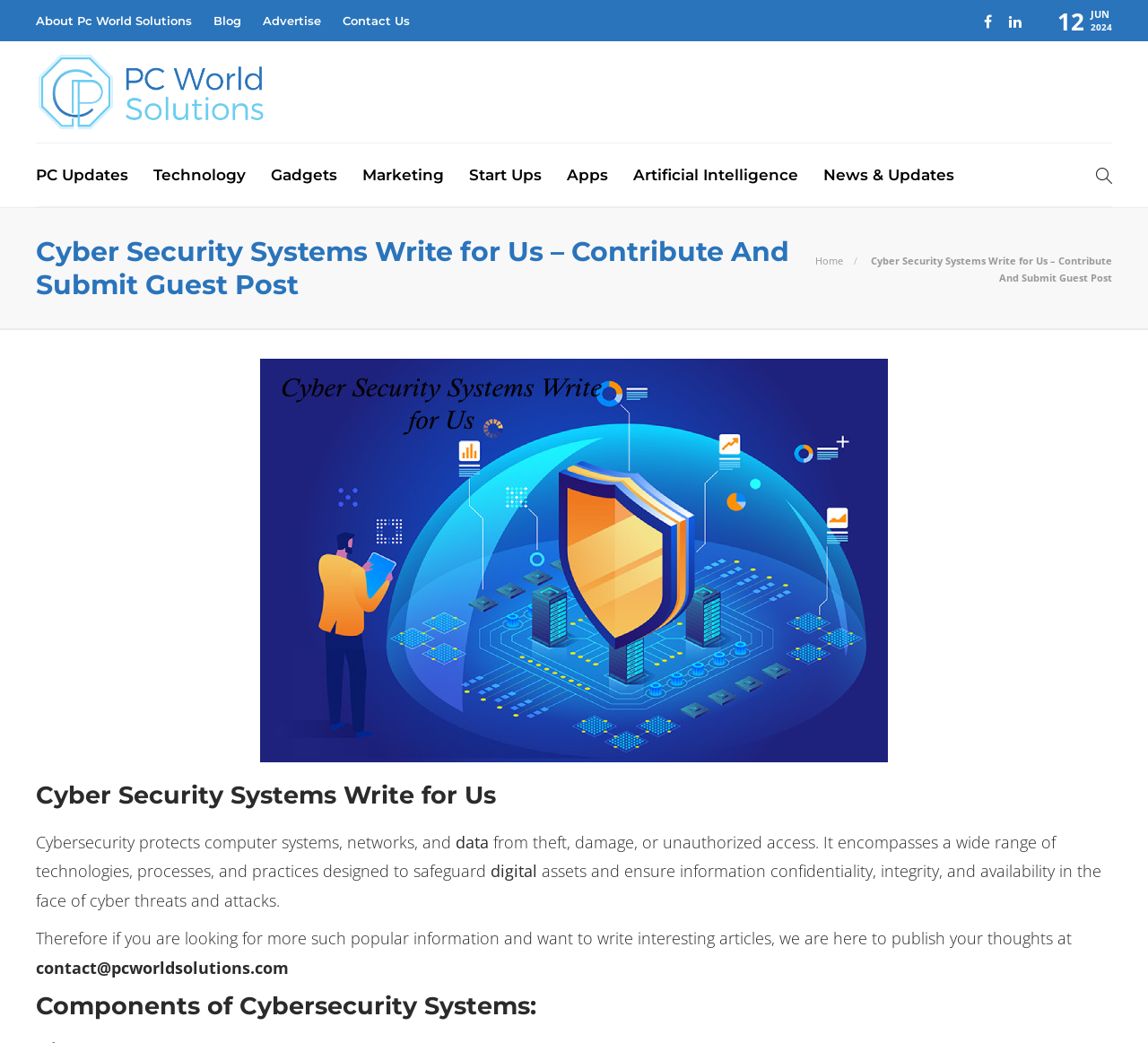Please predict the bounding box coordinates (top-left x, top-left y, bottom-right x, bottom-right y) for the UI element in the screenshot that fits the description: Learn more

[0.676, 0.752, 0.783, 0.782]